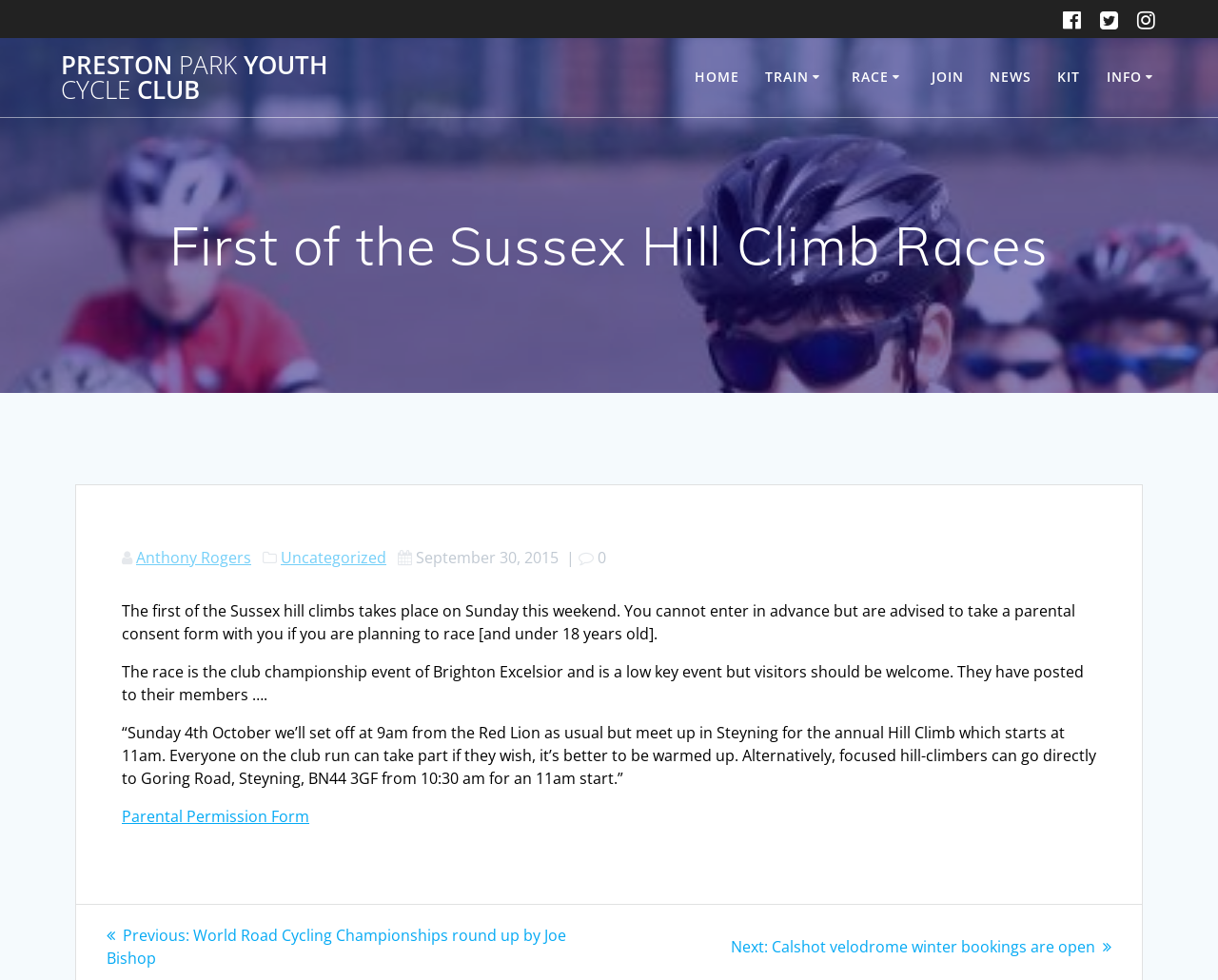Describe the webpage in detail, including text, images, and layout.

The webpage is about the Preston Park Youth Cycle Club, specifically the first Sussex Hill Climb race. At the top, there are three social media links and a club logo. Below the logo, there is a navigation menu with links to "HOME", "TRAIN", "RACE", "JOIN", "NEWS", "KIT", and "INFO". 

The main content of the page is about the upcoming hill climb race, which takes place on Sunday. There is a heading that reads "First of the Sussex Hill Climb Races". Below the heading, there is a paragraph of text that provides details about the race, including the need for a parental consent form for those under 18 years old. 

Following this, there are three more paragraphs of text that provide additional information about the race, including the start time and location. There is also a link to a "Parental Permission Form" on the page. 

On the right side of the page, there are links to other pages on the website, including "Weekly Club Sessions", "Certificate scheme", and "Training Advice" under the "TRAIN" section, and "Novice Racing", "Regional Racing", and "Talent Development" under the "RACE" section. 

At the bottom of the page, there is a section for post navigation, with links to previous and next posts, titled "World Road Cycling Championships round up by Joe Bishop" and "Calshot velodrome winter bookings are open", respectively.